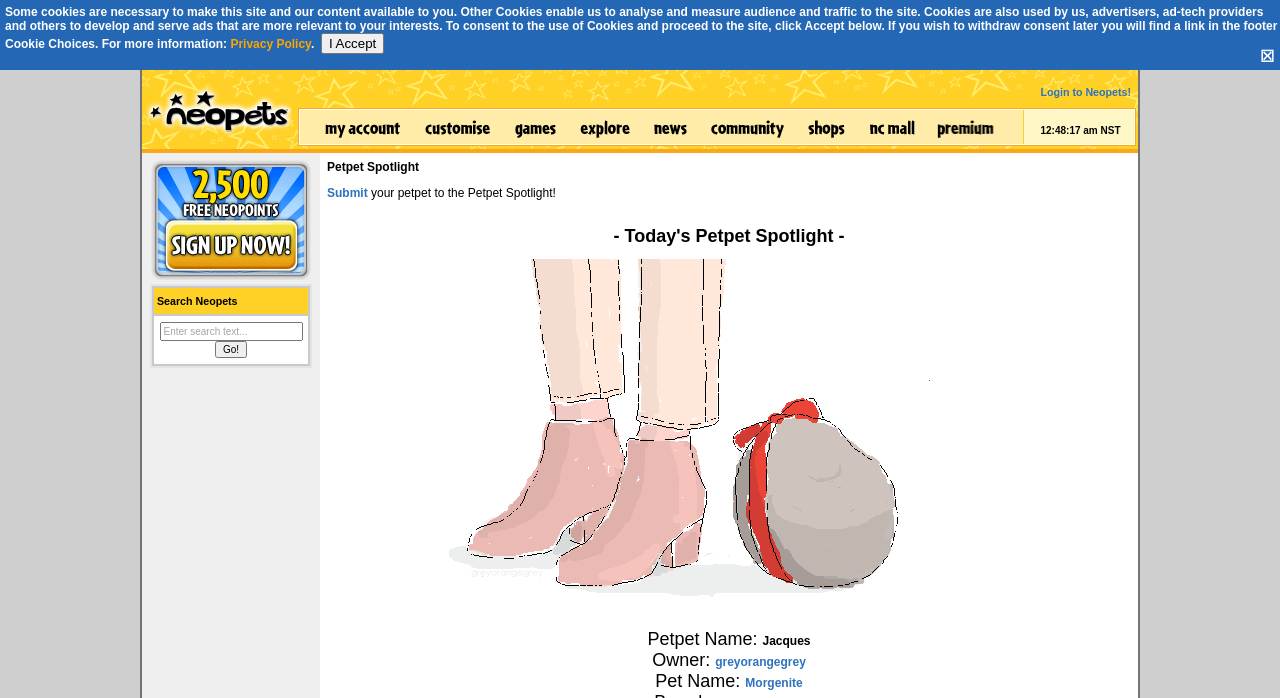Is there a search function on Neopets?
Using the image as a reference, answer with just one word or a short phrase.

Yes